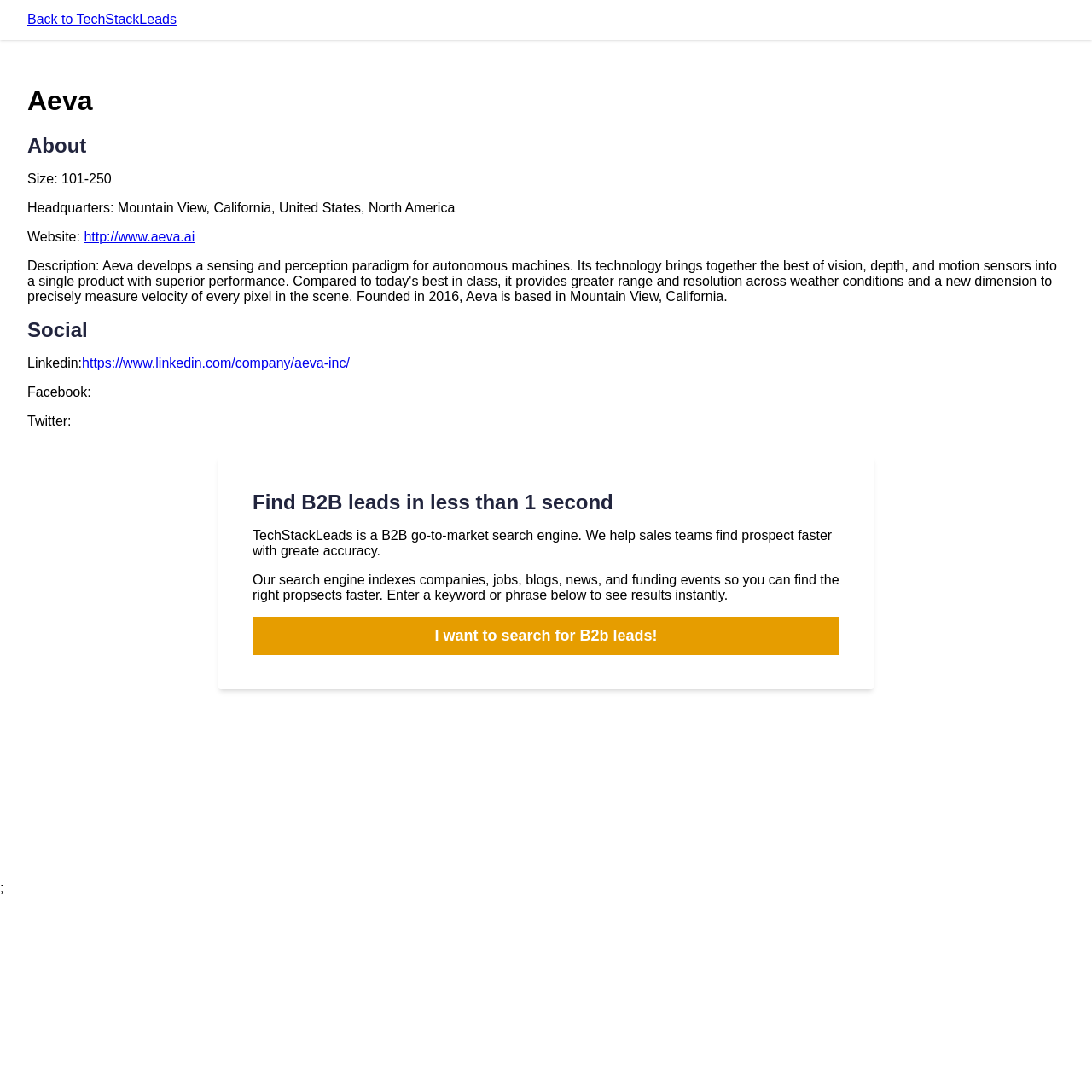Respond with a single word or phrase to the following question: Where is Aeva's headquarters located?

Mountain View, California, United States, North America